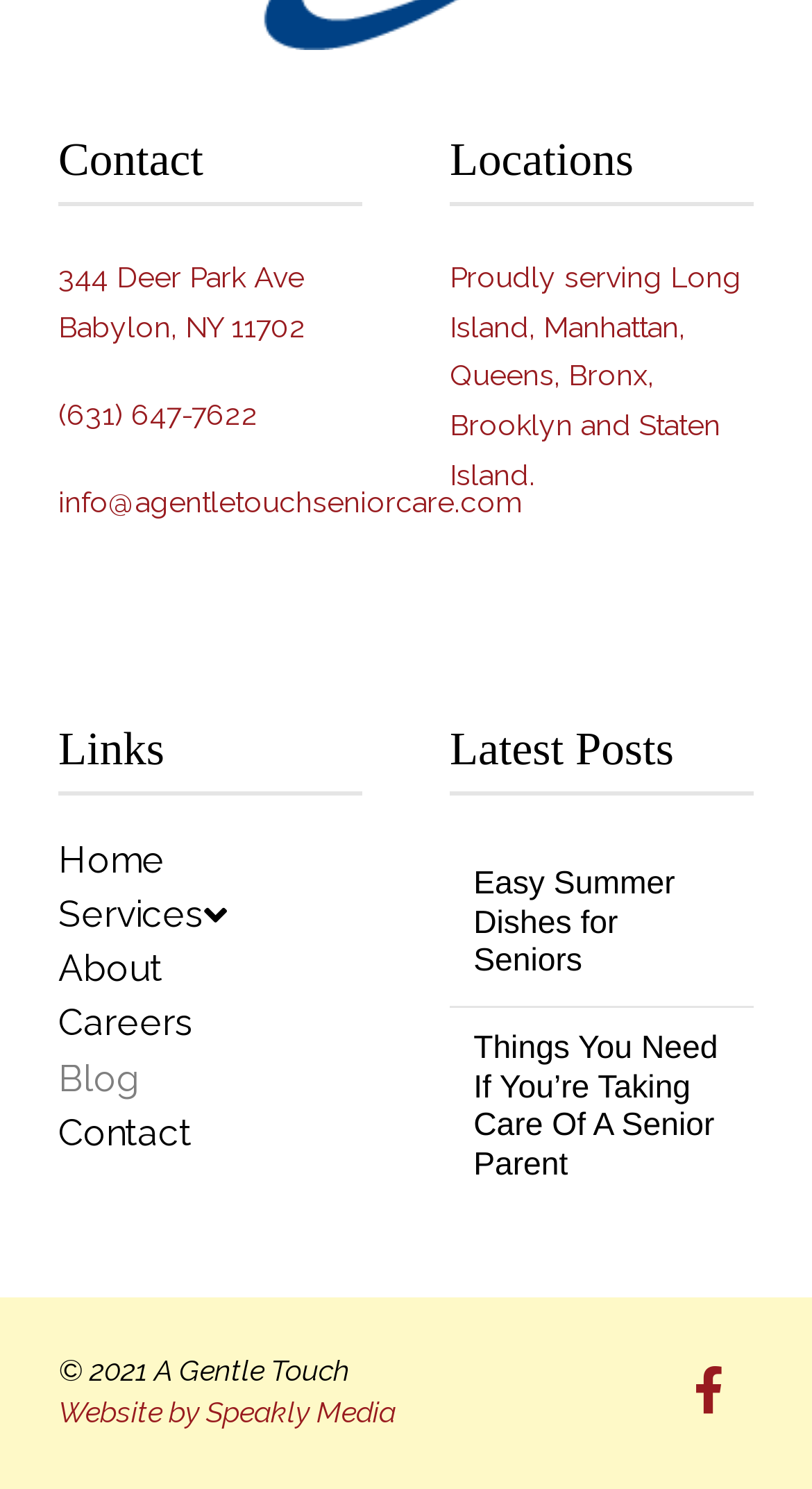What is the address of the contact?
Could you give a comprehensive explanation in response to this question?

The address can be found in the 'Contact' section, which is located at the top left of the webpage, and it is listed as '344 Deer Park Ave Babylon, NY 11702'.